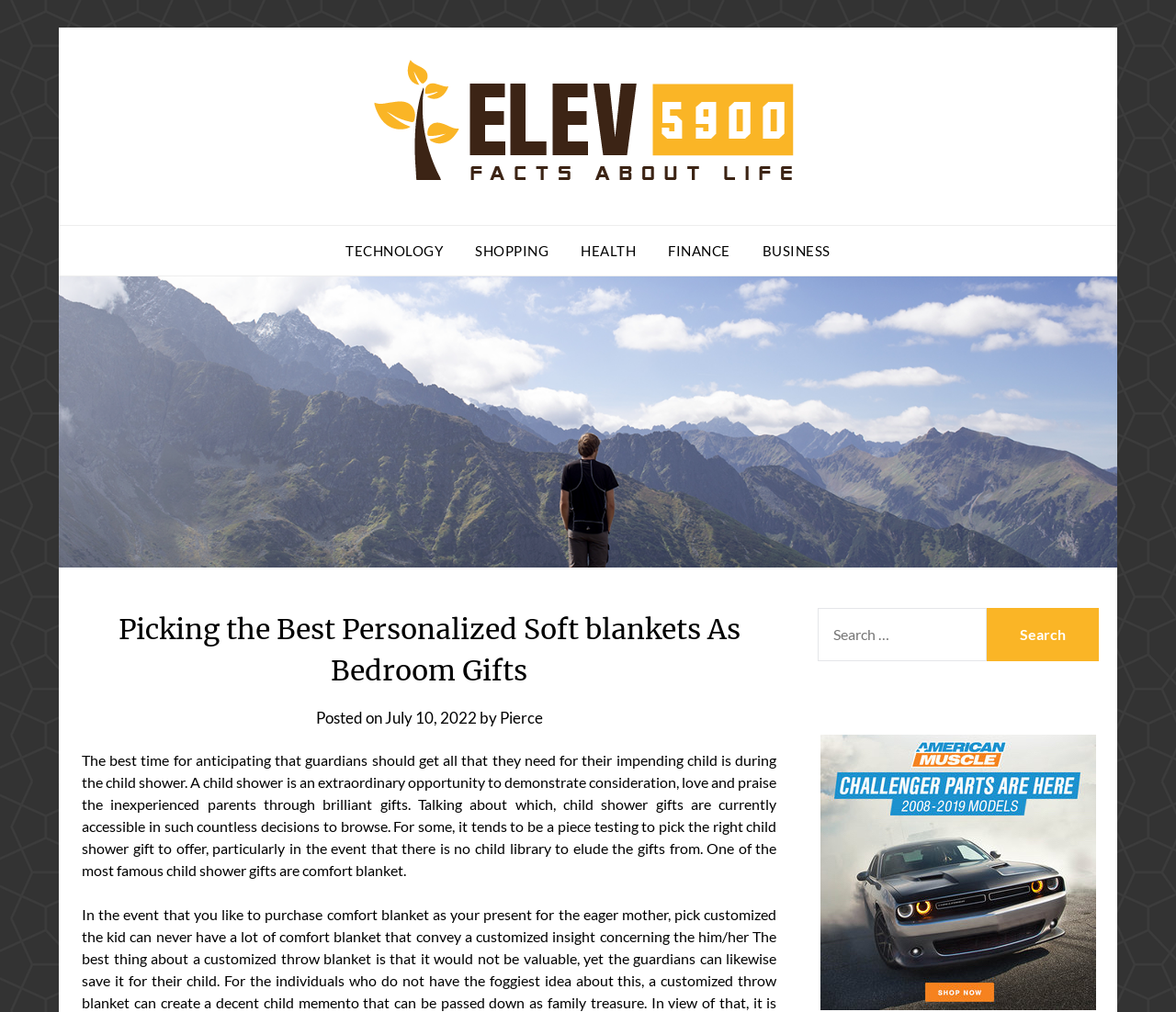Locate the bounding box coordinates of the area where you should click to accomplish the instruction: "view the post details".

[0.327, 0.7, 0.405, 0.719]